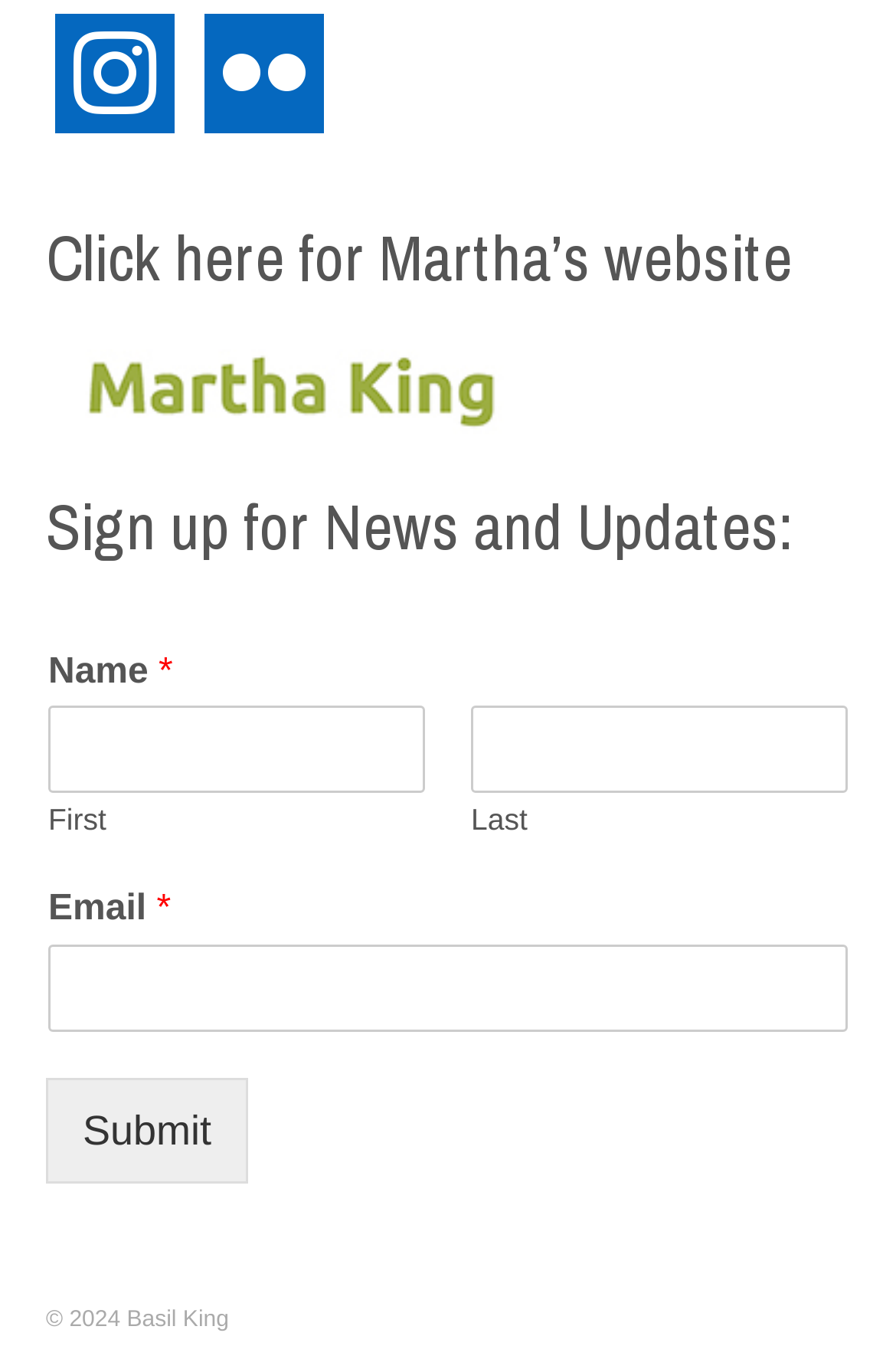What is the copyright year of the website?
Using the image as a reference, give a one-word or short phrase answer.

2024